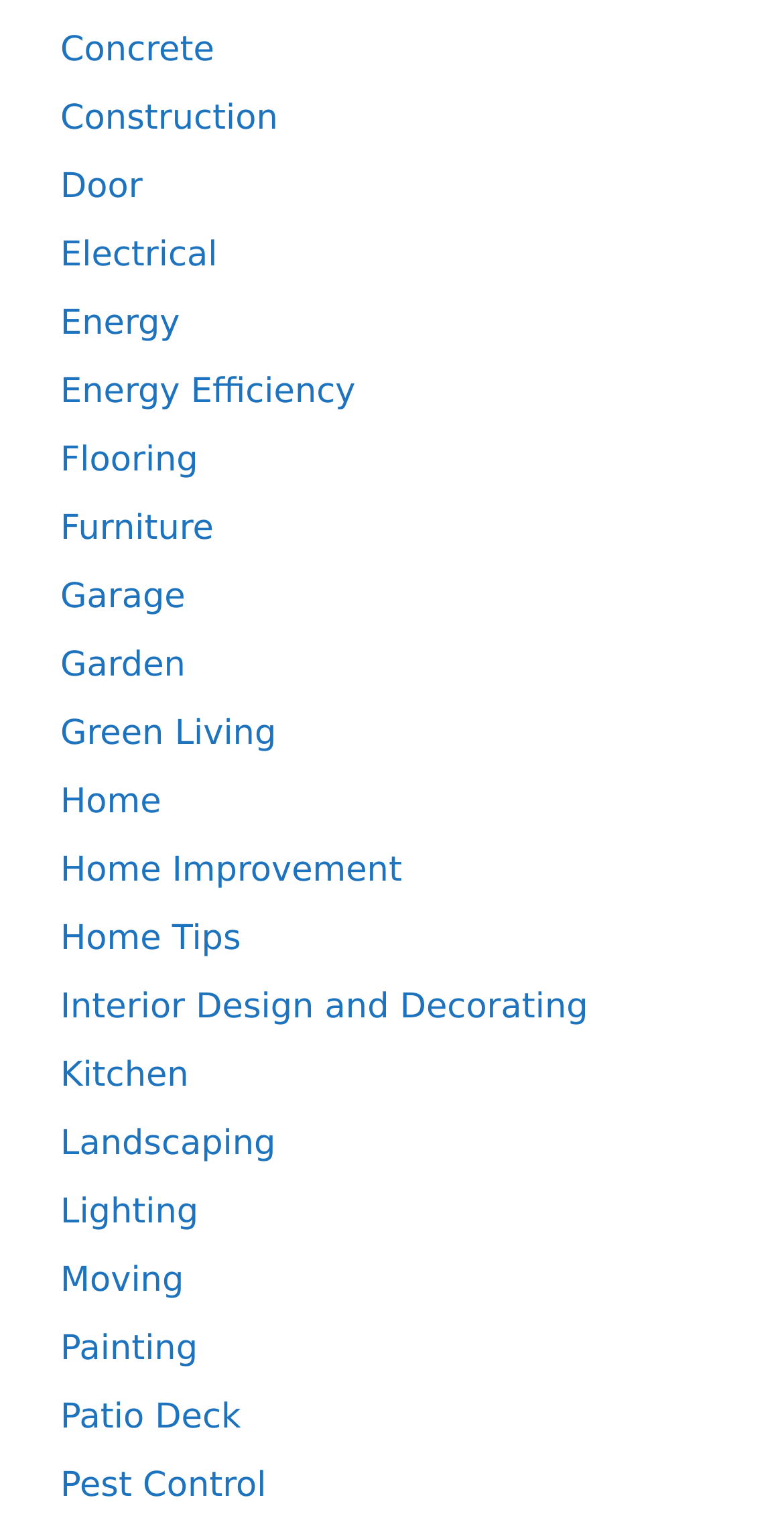Determine the bounding box coordinates in the format (top-left x, top-left y, bottom-right x, bottom-right y). Ensure all values are floating point numbers between 0 and 1. Identify the bounding box of the UI element described by: Interior Design and Decorating

[0.077, 0.649, 0.75, 0.675]